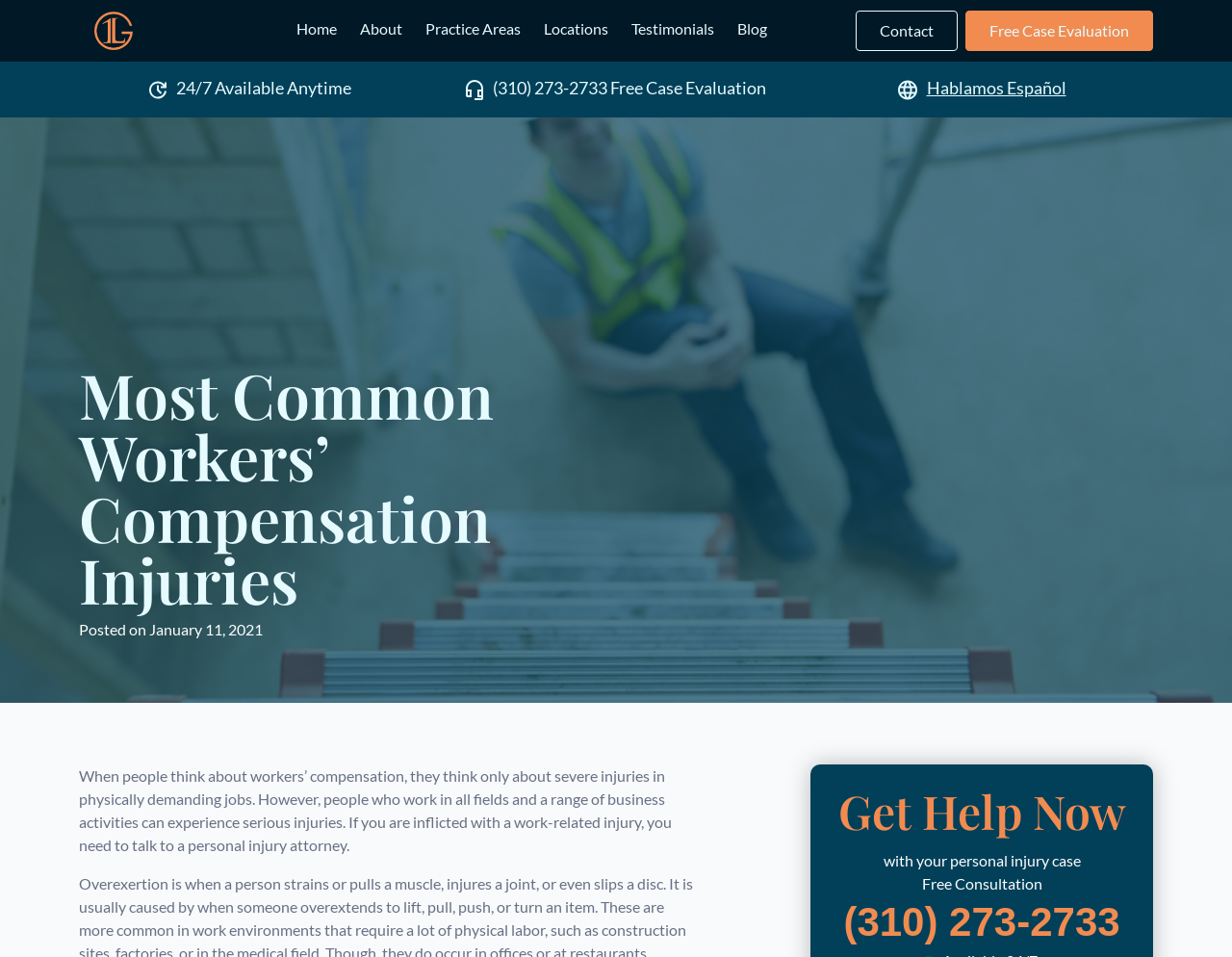Give an extensive and precise description of the webpage.

The webpage is about workers' compensation injuries, specifically highlighting the most common types of injuries. At the top left corner, there is a logo of "One Law Group" accompanied by a navigation menu with links to "Home", "About", "Practice Areas", "Locations", "Testimonials", and "Blog". On the top right corner, there are two prominent links: "Contact" and "Free Case Evaluation".

Below the navigation menu, there is a section with a phone number "(310) 273-2733" and a call-to-action "24/7 Available Anytime" with a small image next to it. Further down, there is a heading "Most Common Workers’ Compensation Injuries" followed by a brief introduction to the topic.

The main content of the webpage is a detailed article about workers' compensation injuries, which starts with a paragraph explaining that people often think only about severe injuries in physically demanding jobs, but injuries can occur in all fields and business activities. The article is divided into sections, with headings such as "Get Help Now" and "Free Consultation", and includes a phone number "(310) 273-2733" at the bottom.

Throughout the webpage, there are several images, including a logo, a small icon next to the phone number, and another icon next to the "Hablamos Español" link. The overall layout is organized, with clear headings and concise text, making it easy to navigate and read.